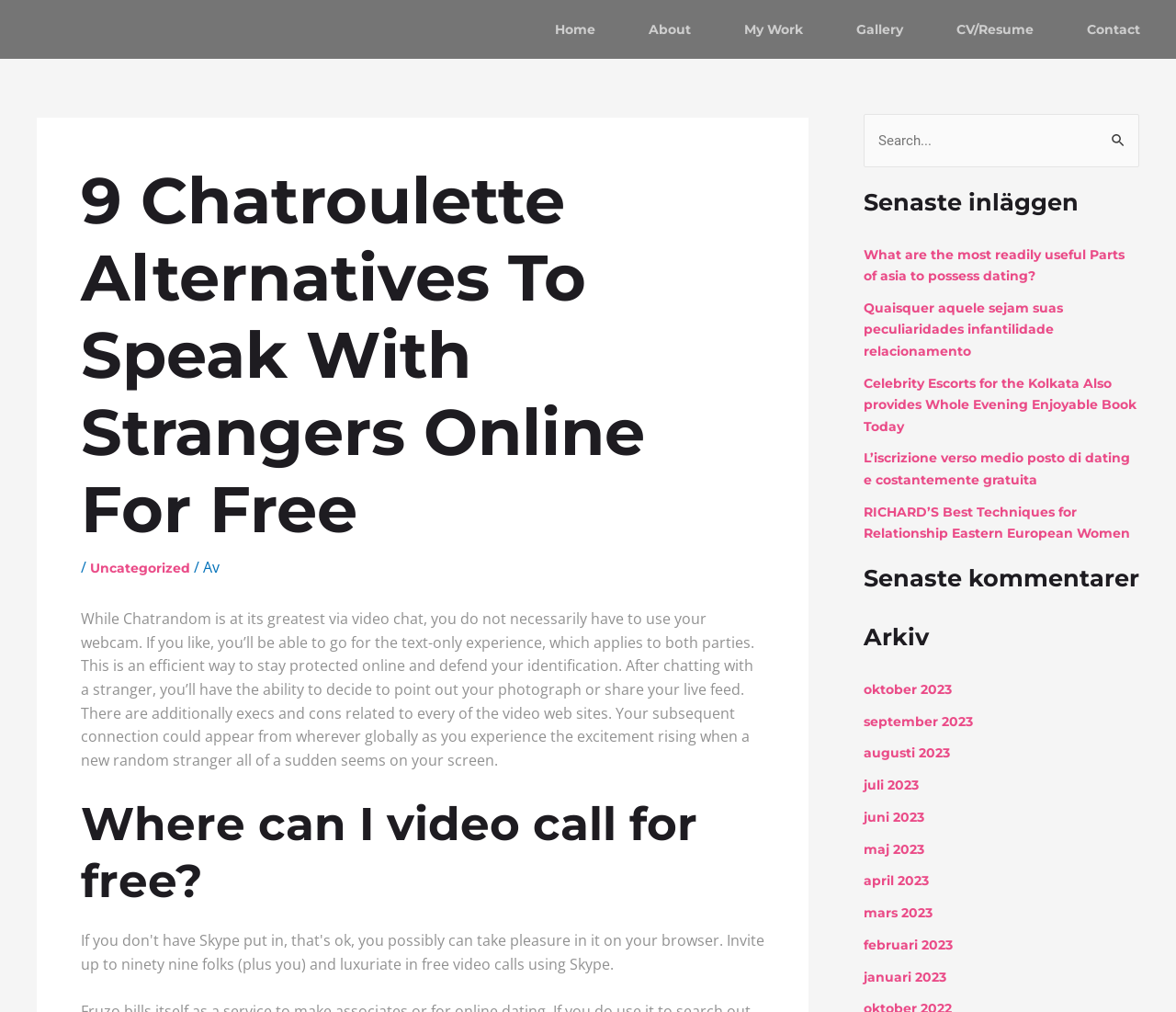What is the name of the author of this webpage?
Refer to the image and offer an in-depth and detailed answer to the question.

The author's name can be found in the webpage's title, '9 Chatroulette Alternatives To Speak With Strangers Online For Free – joakimleander'. This suggests that the author's name is joakimleander.